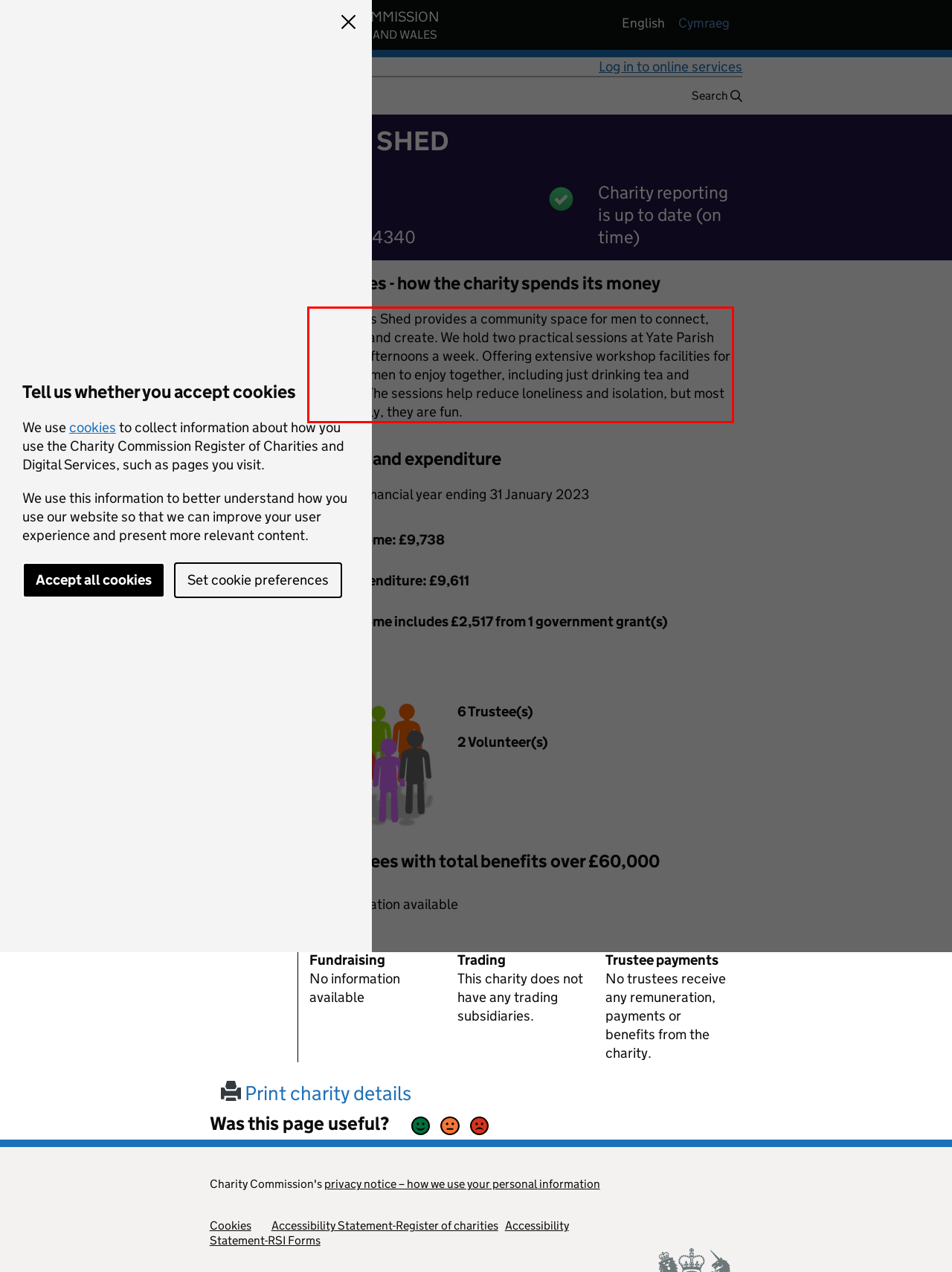Review the screenshot of the webpage and recognize the text inside the red rectangle bounding box. Provide the extracted text content.

Yate Men's Shed provides a community space for men to connect, converse and create. We hold two practical sessions at Yate Parish Hall two afternoons a week. Offering extensive workshop facilities for groups of men to enjoy together, including just drinking tea and chatting. The sessions help reduce loneliness and isolation, but most importantly, they are fun.